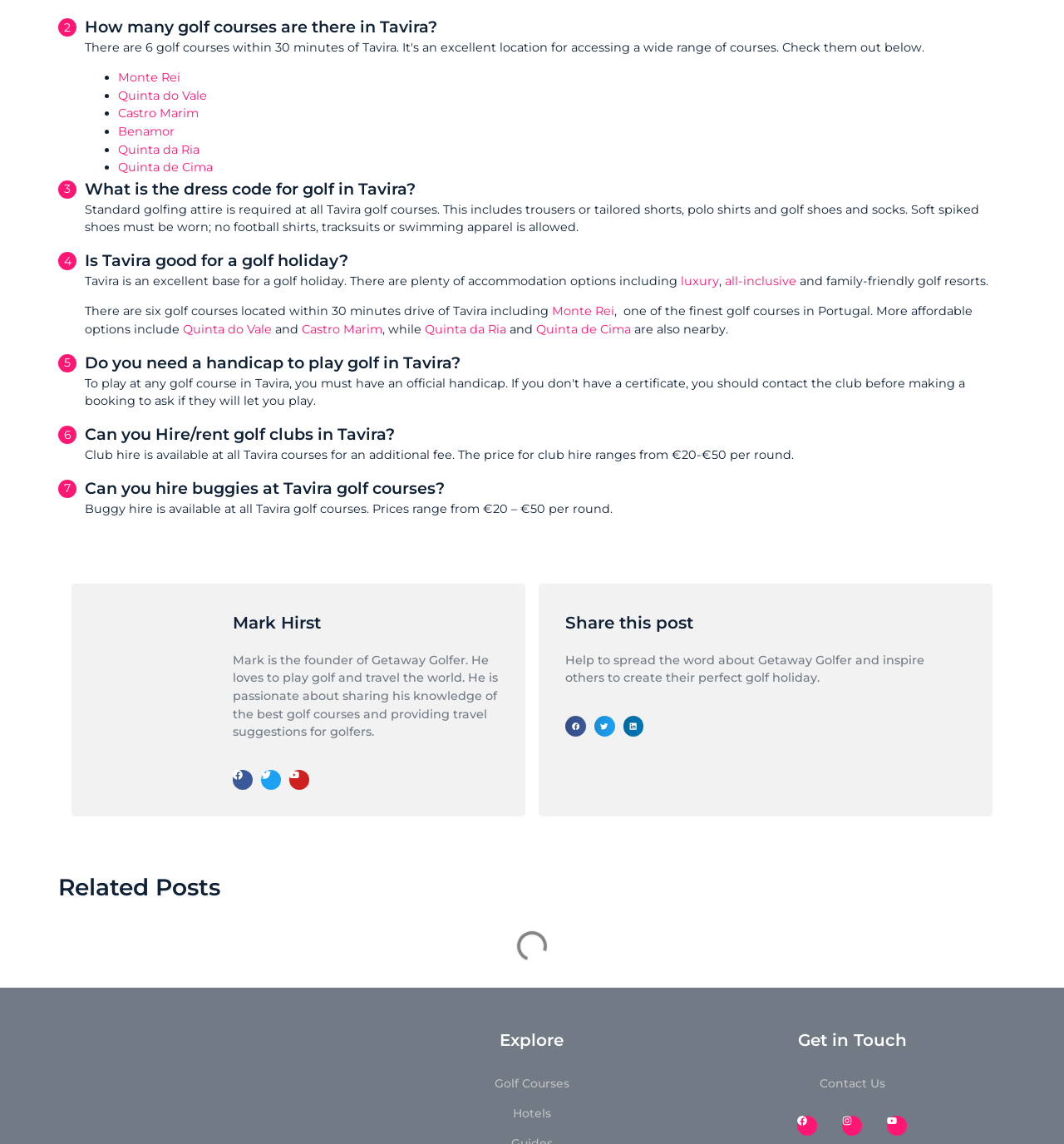Please identify the bounding box coordinates of the area that needs to be clicked to follow this instruction: "Read the answer to the question about the dress code for golf in Tavira".

[0.079, 0.176, 0.92, 0.205]